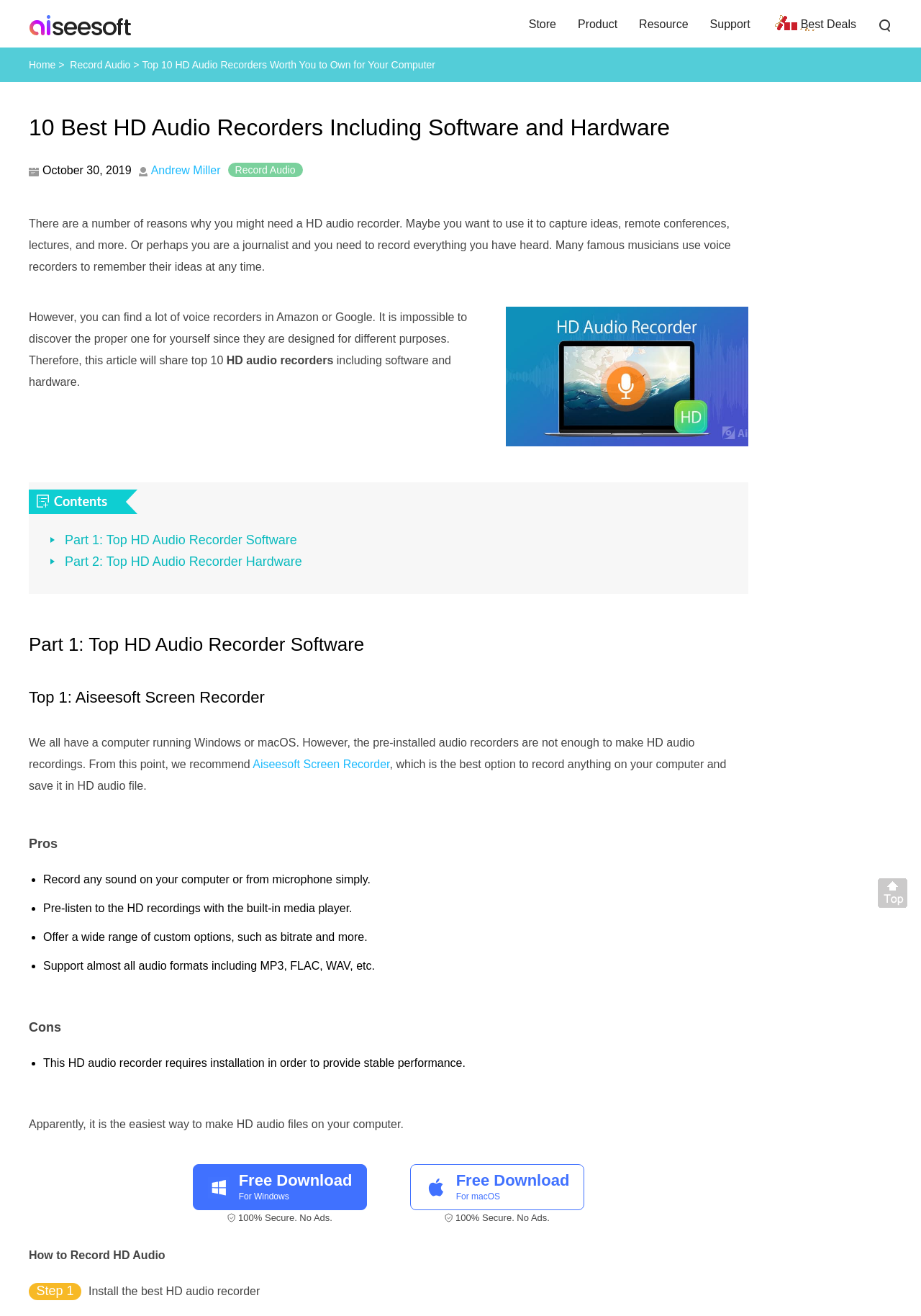Please specify the bounding box coordinates for the clickable region that will help you carry out the instruction: "Go to the 'Store' page".

[0.574, 0.014, 0.604, 0.023]